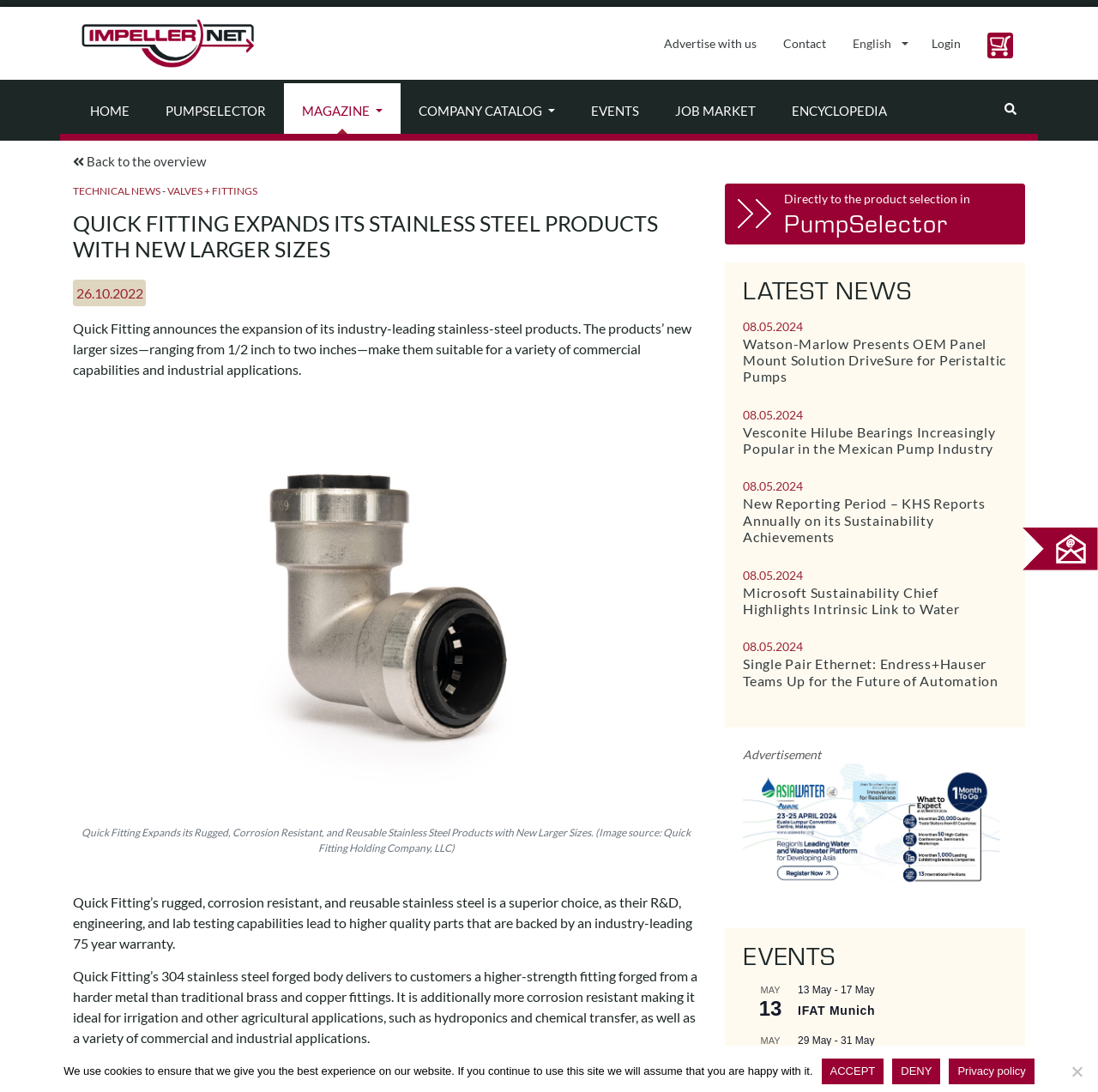Give an in-depth explanation of the webpage layout and content.

The webpage is an online magazine focused on the pump industry, with a prominent header section at the top featuring the website's logo, navigation links, and a search bar. Below the header, there is a section with a heading "QUICK FITTING EXPANDS ITS STAINLESS STEEL PRODUCTS WITH NEW LARGER SIZES" and a brief article about Quick Fitting's expansion of its stainless-steel products. The article includes an image and a detailed description of the products.

To the left of the article, there is a sidebar with links to various sections of the website, including "HOME", "PUMPSELECTOR", "MAGAZINE", "COMPANY CATALOG", "EVENTS", and "JOB MARKET". There is also a search bar at the top right corner of the page.

Below the article, there is a section titled "LATEST NEWS" featuring four news articles with headings, dates, and brief summaries. Each article has a link to read more. Following the news section, there is an "EVENTS" section with a calendar listing two events, "IFAT Munich" and "Pipeline & Gas Expo 2024", with dates and links to more information.

Throughout the page, there are several advertisements and promotional links, including a banner ad at the bottom of the page. The overall layout is organized and easy to navigate, with clear headings and concise text.